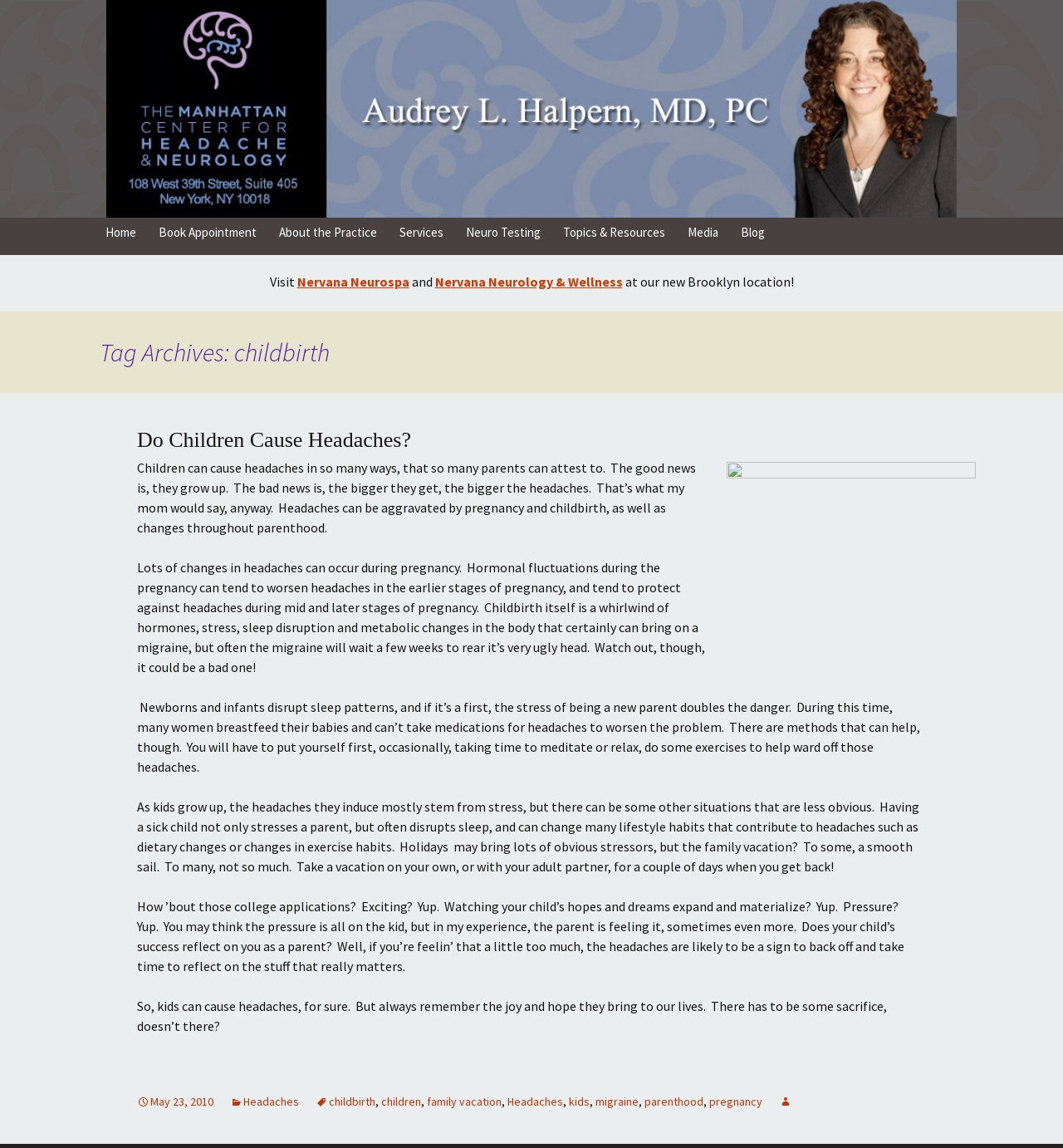Determine the bounding box coordinates (top-left x, top-left y, bottom-right x, bottom-right y) of the UI element described in the following text: children

[0.359, 0.953, 0.396, 0.966]